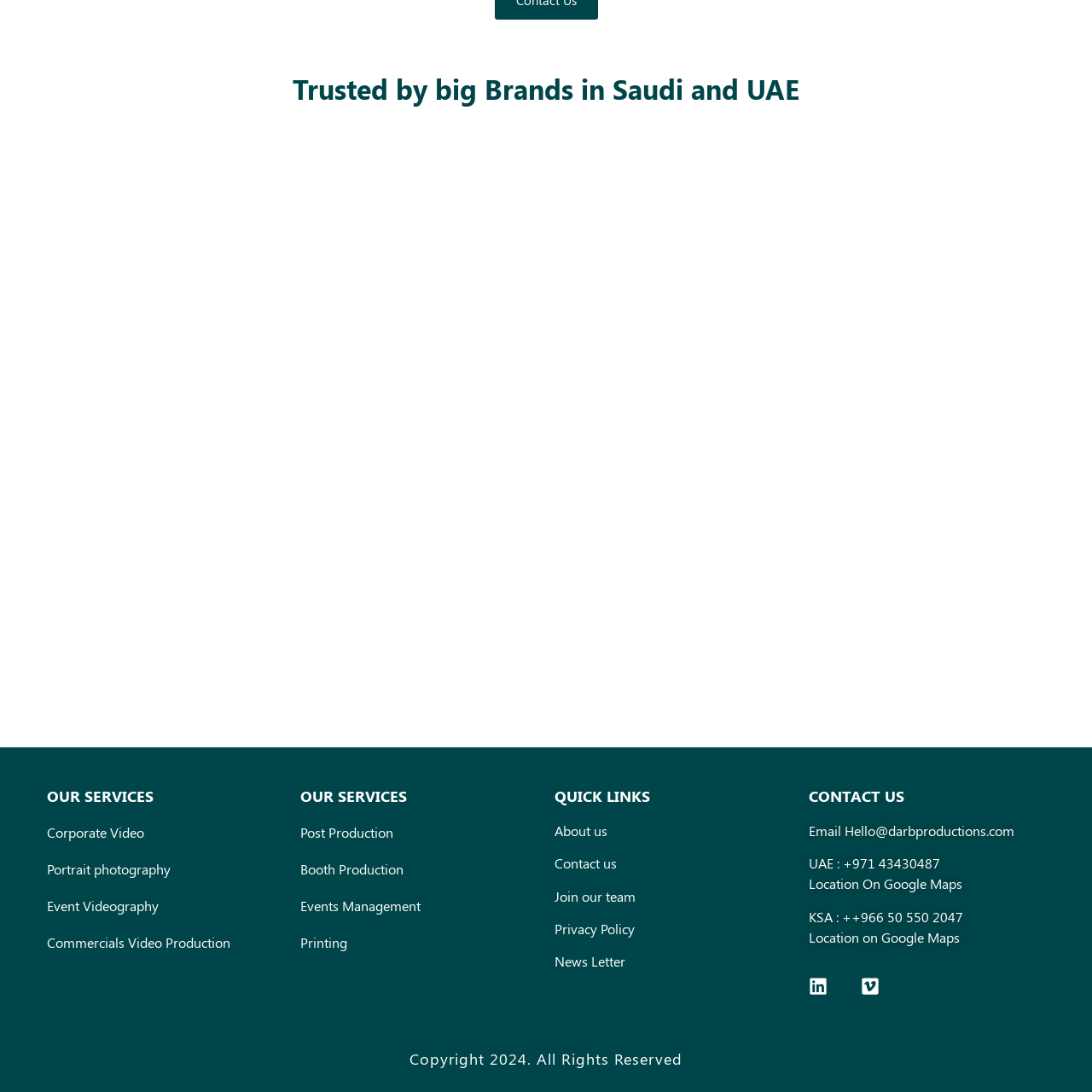What type of services does Darb Productions offer?
Please answer the question as detailed as possible based on the image.

Based on the 'OUR SERVICES' section, Darb Productions offers various services including Corporate Video, Portrait photography, Event Videography, Commercials Video Production, Post Production, Booth Production, and Events Management.